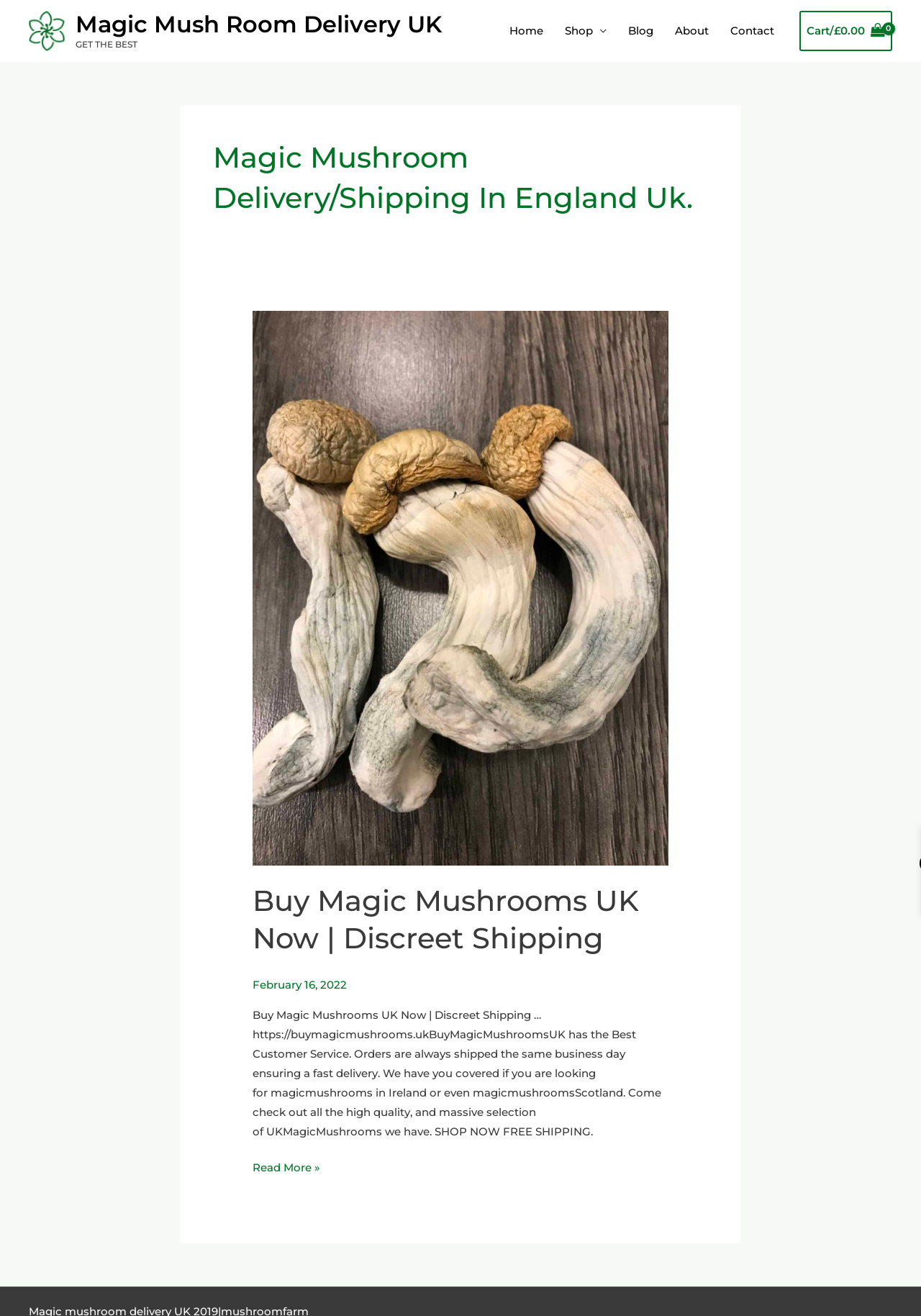Give a detailed explanation of the elements present on the webpage.

The webpage is about magic mushroom delivery and shipping in England, UK. At the top left, there is a logo of "Magic Mush Room Delivery UK" accompanied by a link to the website's homepage. Below the logo, there is a heading that reads "GET THE BEST". 

To the right of the logo, there is a main navigation menu that includes links to "Home", "Shop", "Blog", "About", and "Contact". 

On the top right, there is a link to view the shopping cart, which is currently empty, and displays a cart total of £0.00.

The main content of the webpage is an article that takes up most of the page. It has a heading that reads "Magic Mushroom Delivery/Shipping In England Uk." Below the heading, there is a link to "magic mushrooms online shop uk" accompanied by an image. 

Further down, there is another heading that reads "Buy Magic Mushrooms UK Now | Discreet Shipping". Below this heading, there is a link to the same title, followed by a paragraph of text that describes the benefits of buying magic mushrooms from the website, including fast delivery and a wide selection of products. The paragraph also mentions that the website ships to Ireland and Scotland. 

At the bottom of the article, there is a link to "Read More" about buying magic mushrooms UK.